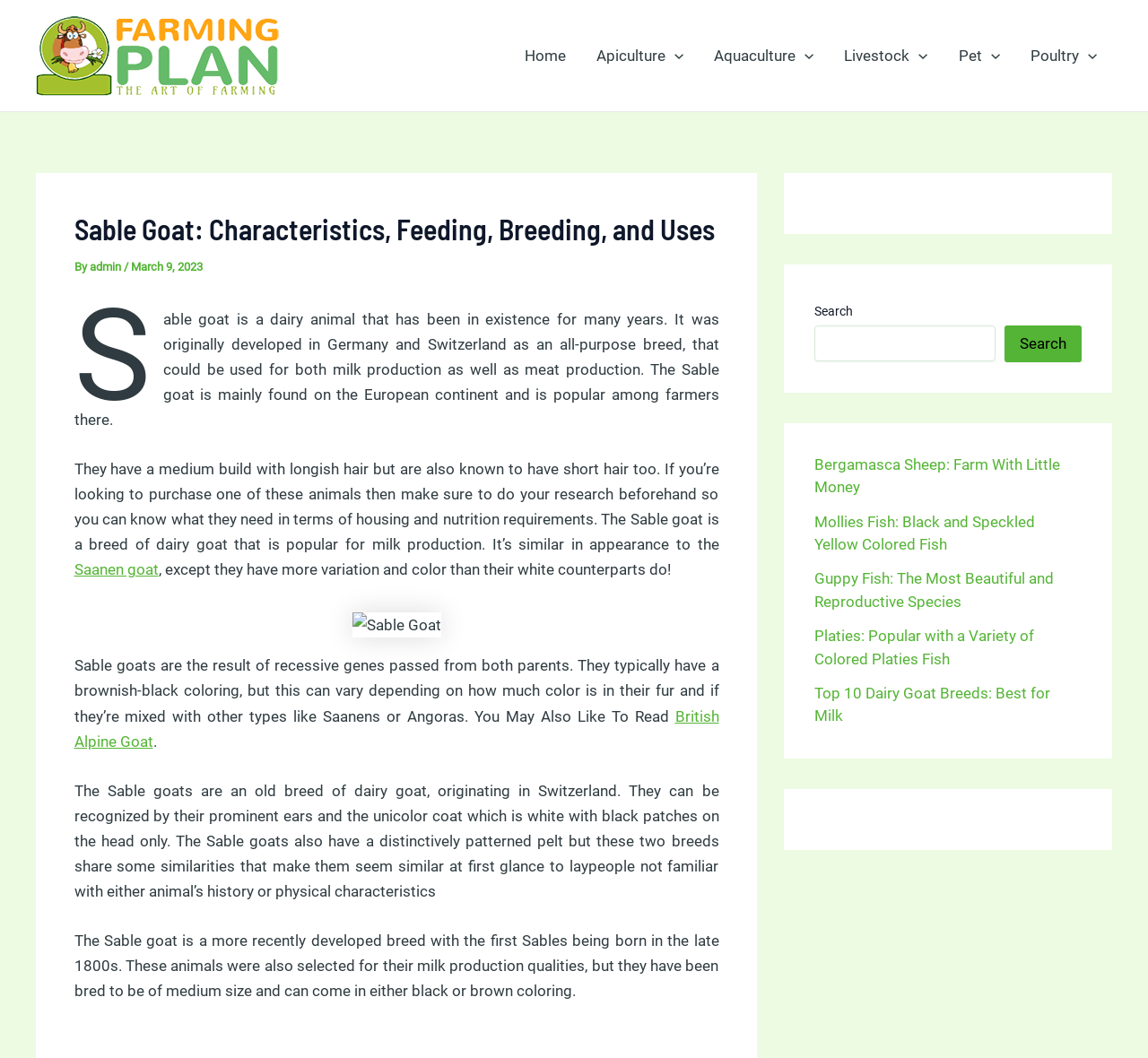Determine the bounding box coordinates for the UI element with the following description: "Saanen goat". The coordinates should be four float numbers between 0 and 1, represented as [left, top, right, bottom].

[0.064, 0.53, 0.138, 0.547]